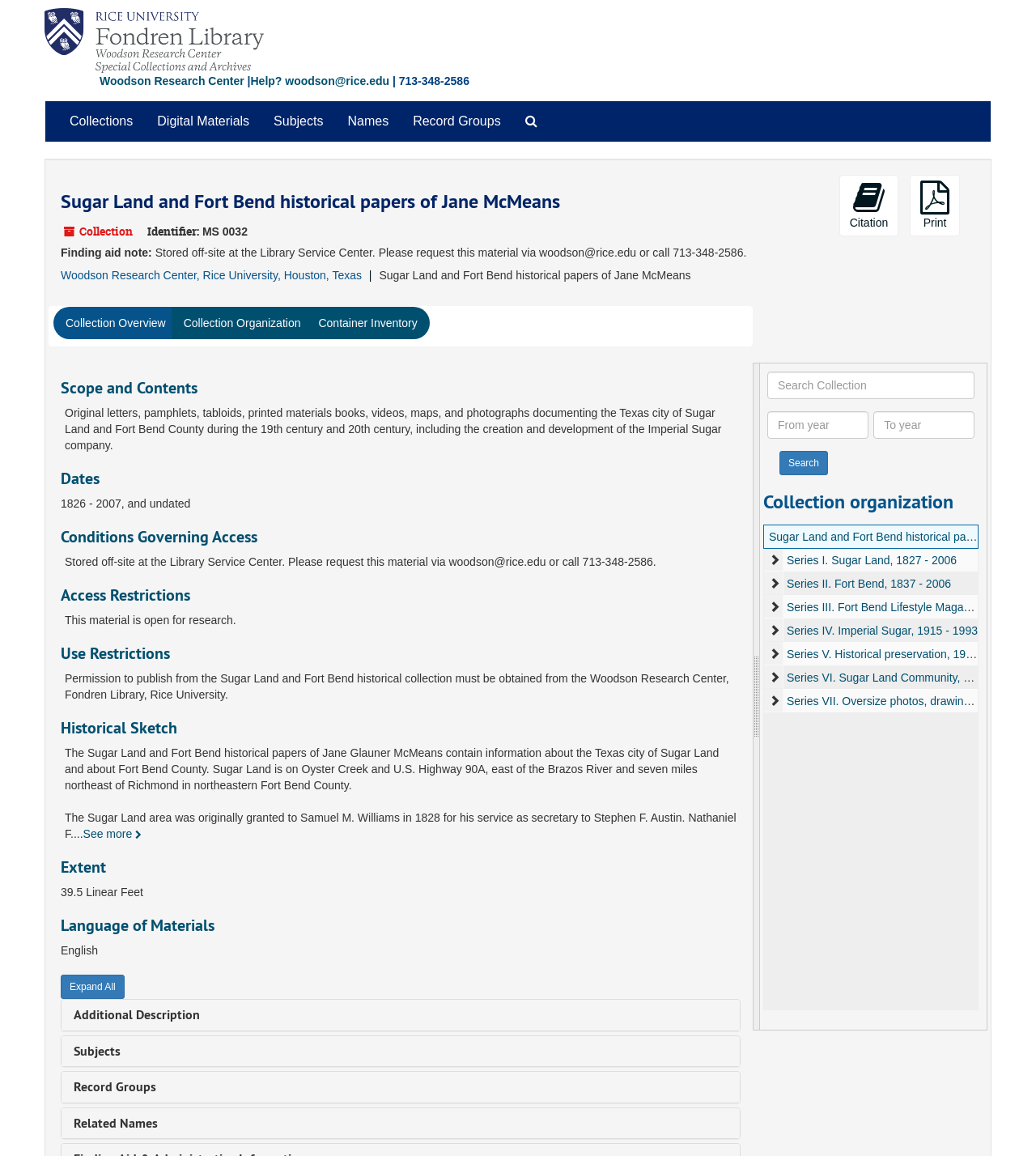Identify the bounding box coordinates for the UI element that matches this description: "parent_node: Search Collection name="commit" value="Search"".

[0.752, 0.39, 0.799, 0.411]